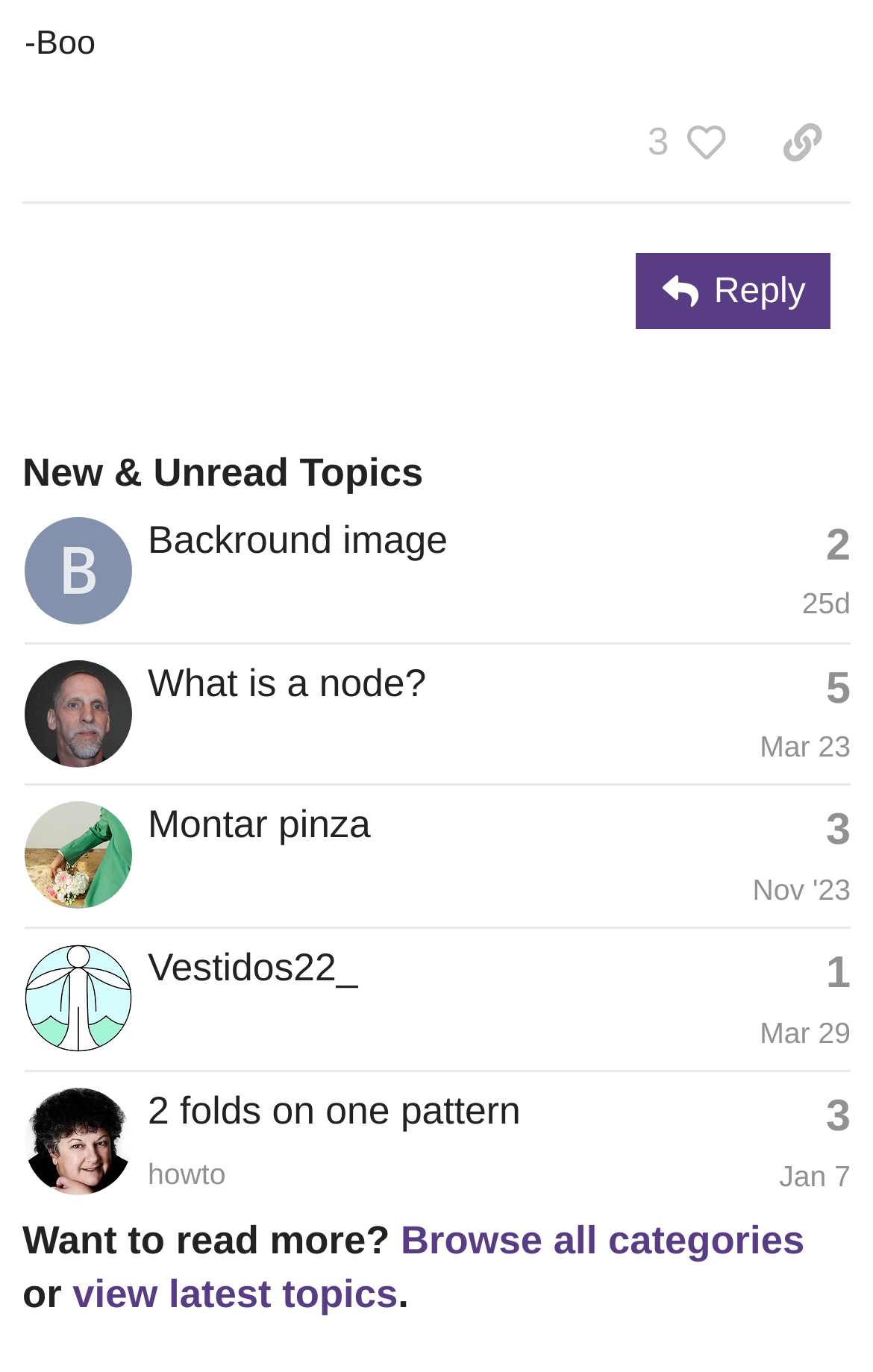Pinpoint the bounding box coordinates of the clickable area necessary to execute the following instruction: "Copy a link to this post to clipboard". The coordinates should be given as four float numbers between 0 and 1, namely [left, top, right, bottom].

[0.864, 0.073, 0.974, 0.134]